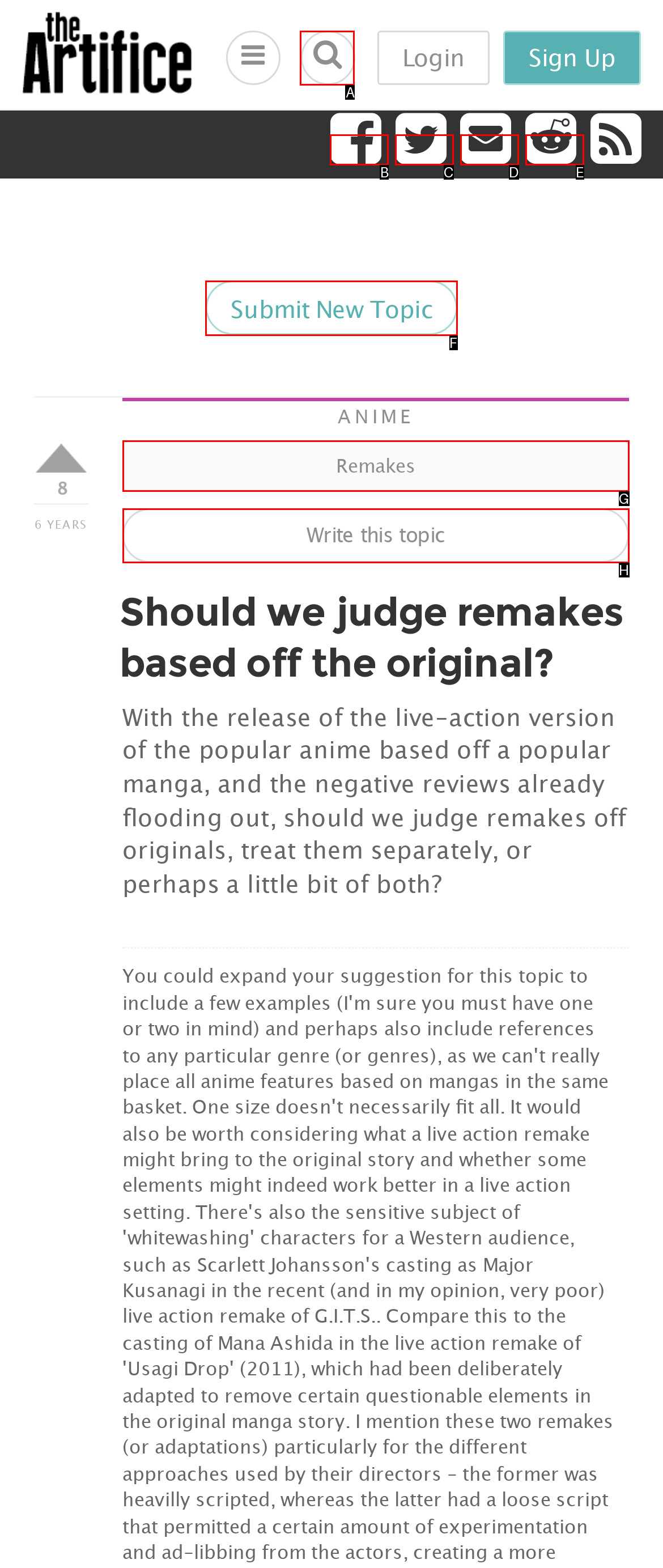Point out the specific HTML element to click to complete this task: Submit a new topic Reply with the letter of the chosen option.

F